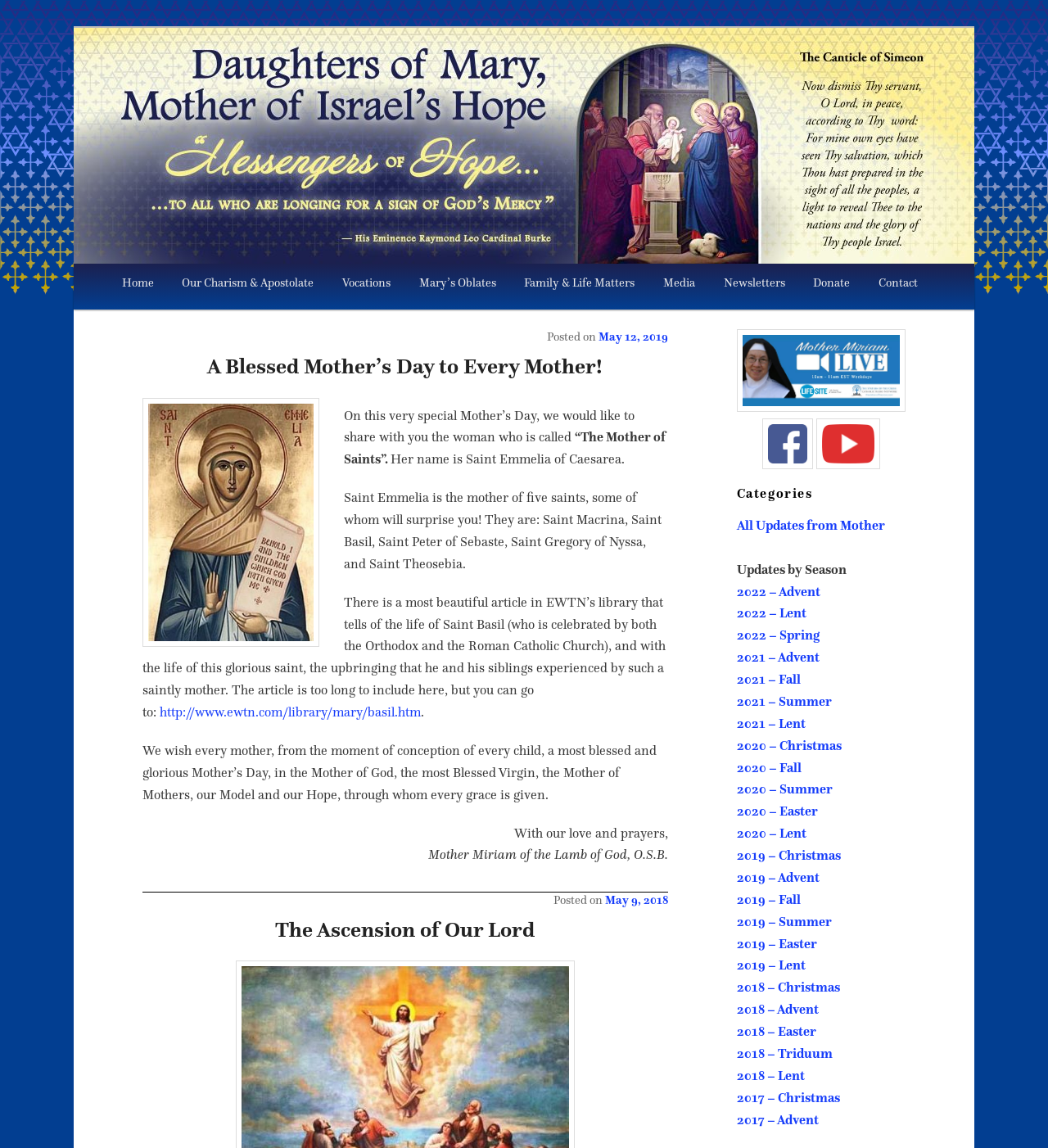Find the bounding box coordinates for the HTML element described in this sentence: "Mary’s Oblates". Provide the coordinates as four float numbers between 0 and 1, in the format [left, top, right, bottom].

[0.386, 0.23, 0.487, 0.264]